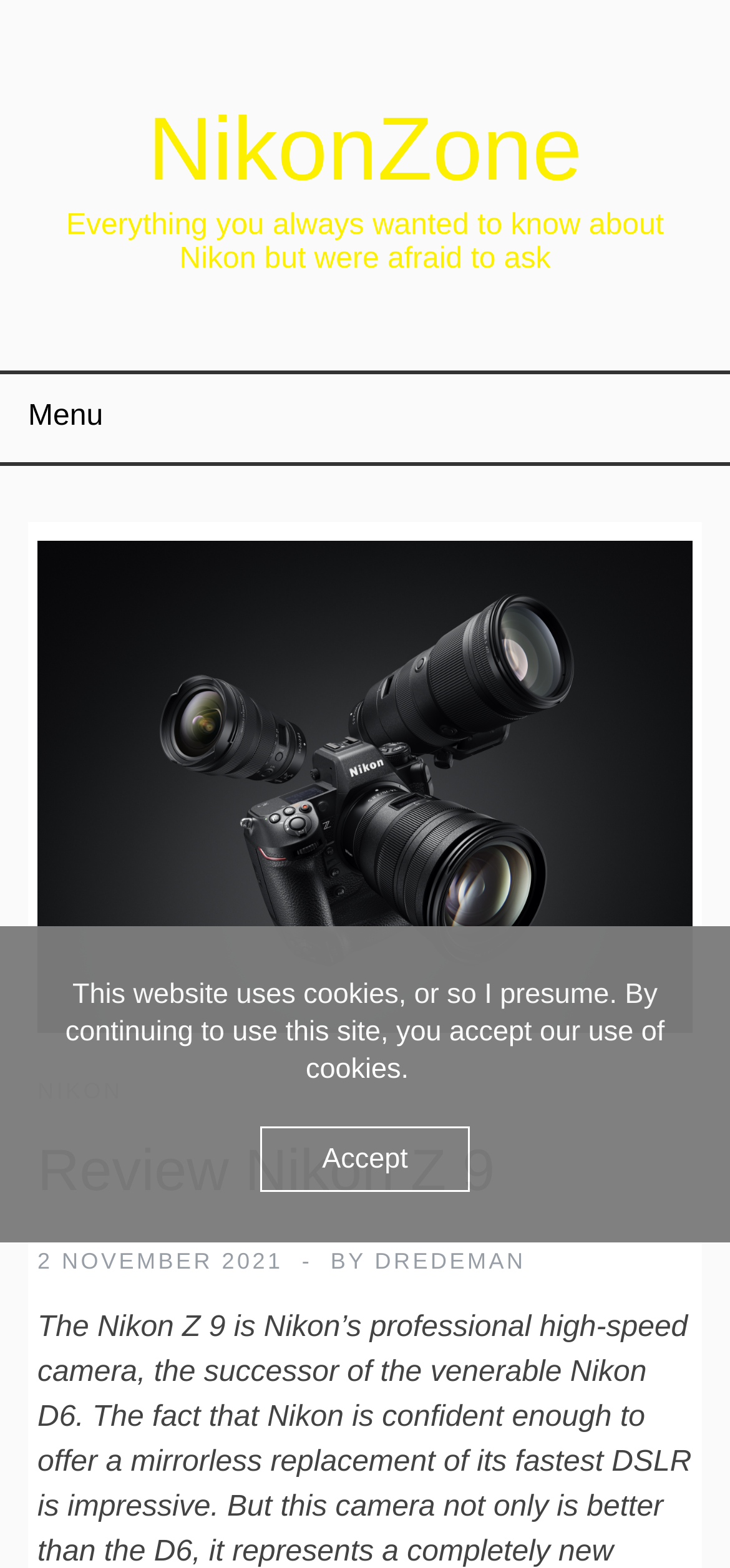Provide a single word or phrase answer to the question: 
When was the review published?

2 NOVEMBER 2021